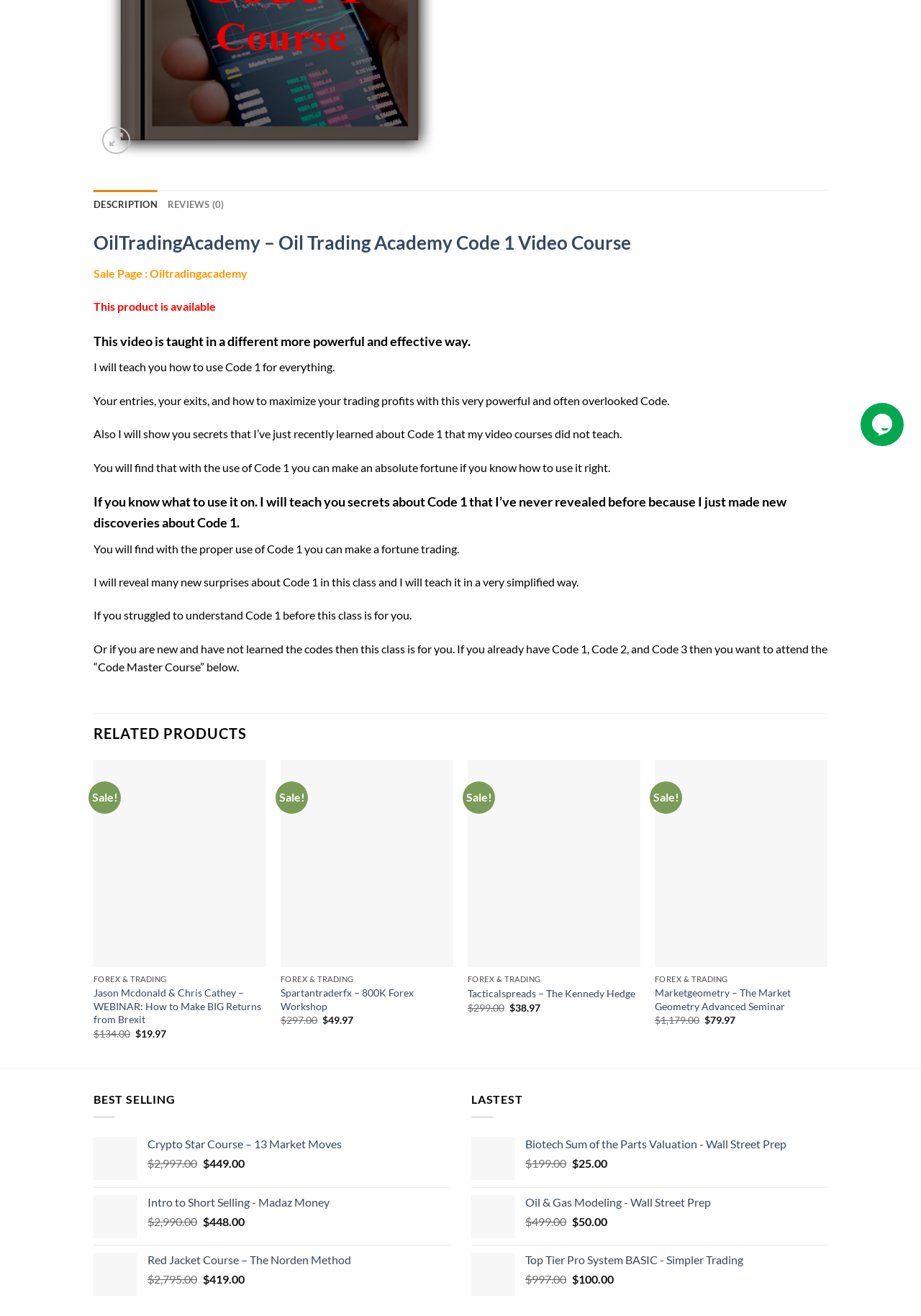Based on the element description: "Reviews (0)", identify the bounding box coordinates for this UI element. The coordinates must be four float numbers between 0 and 1, listed as [left, top, right, bottom].

[0.182, 0.145, 0.243, 0.167]